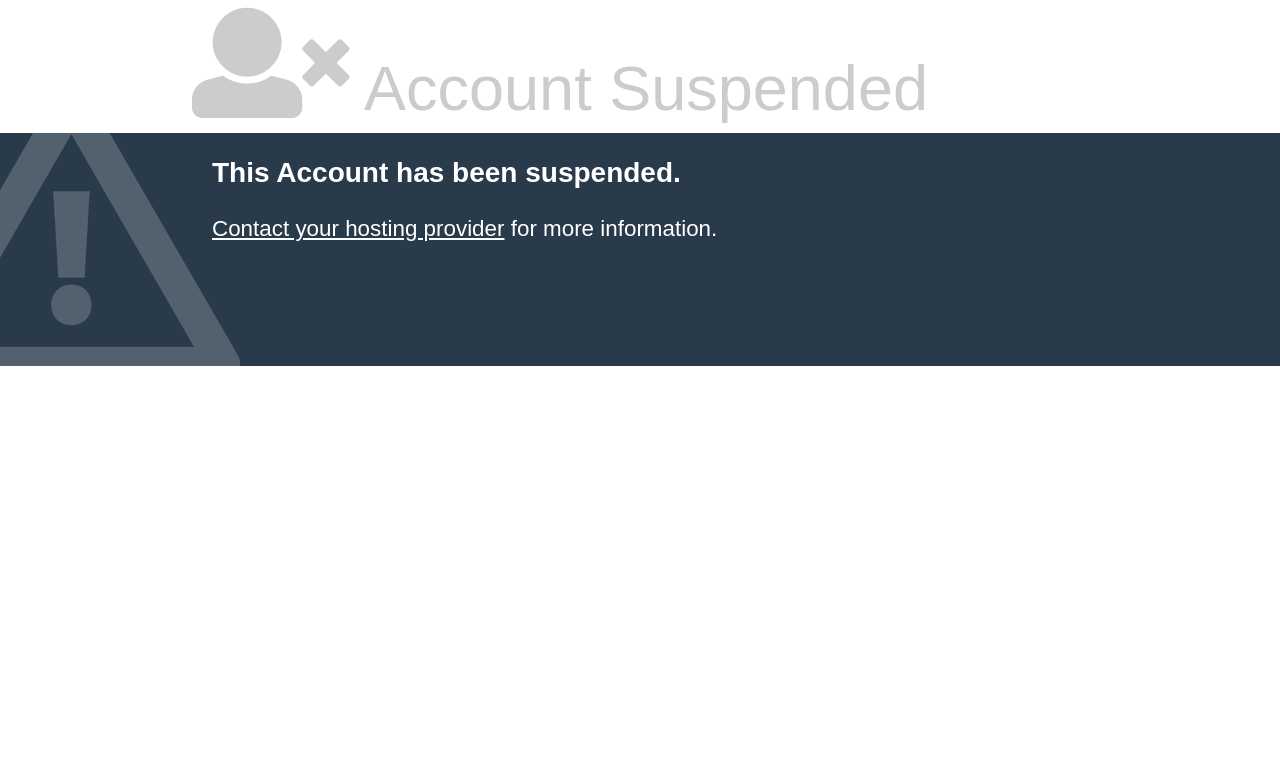Identify the bounding box of the HTML element described as: "Contact your hosting provider".

[0.166, 0.284, 0.394, 0.317]